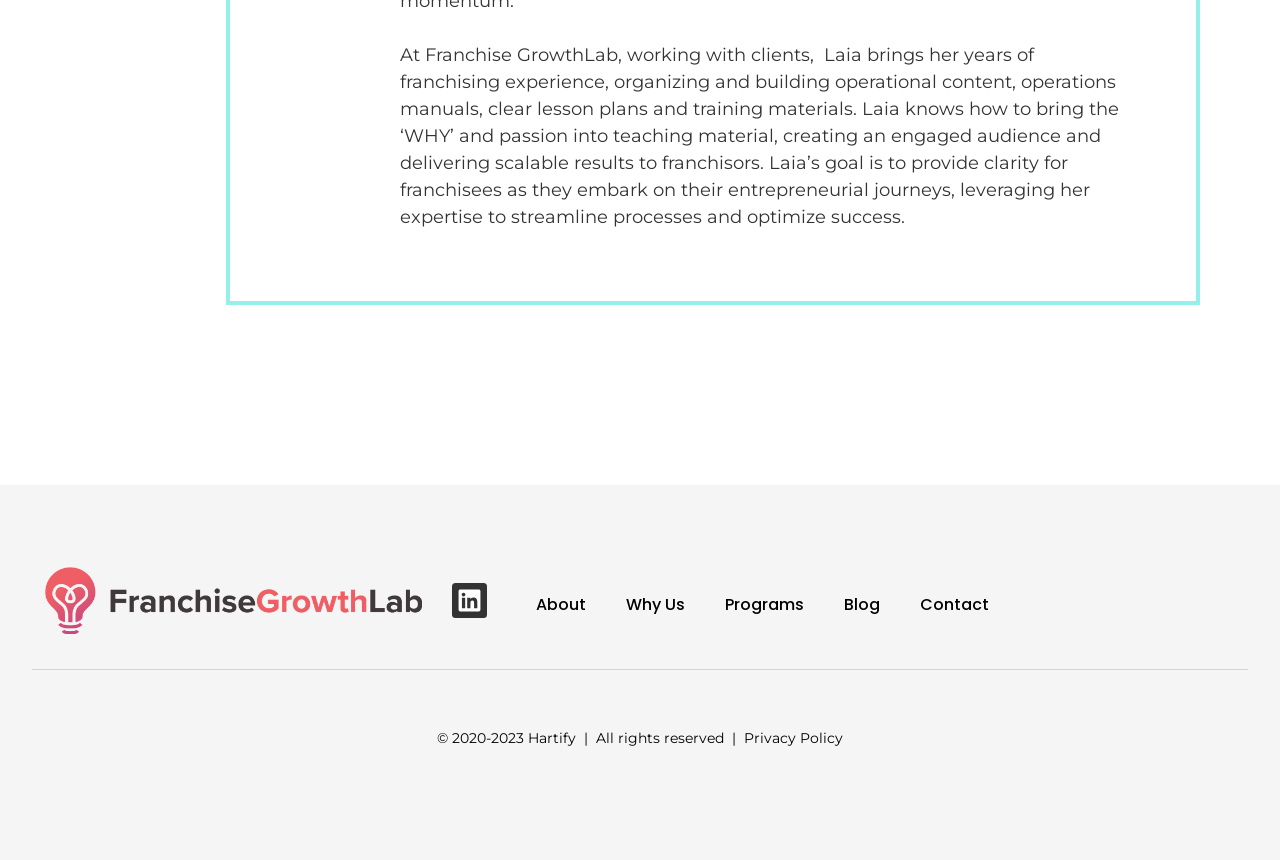What social media platform is linked?
Using the image, give a concise answer in the form of a single word or short phrase.

Linkedin